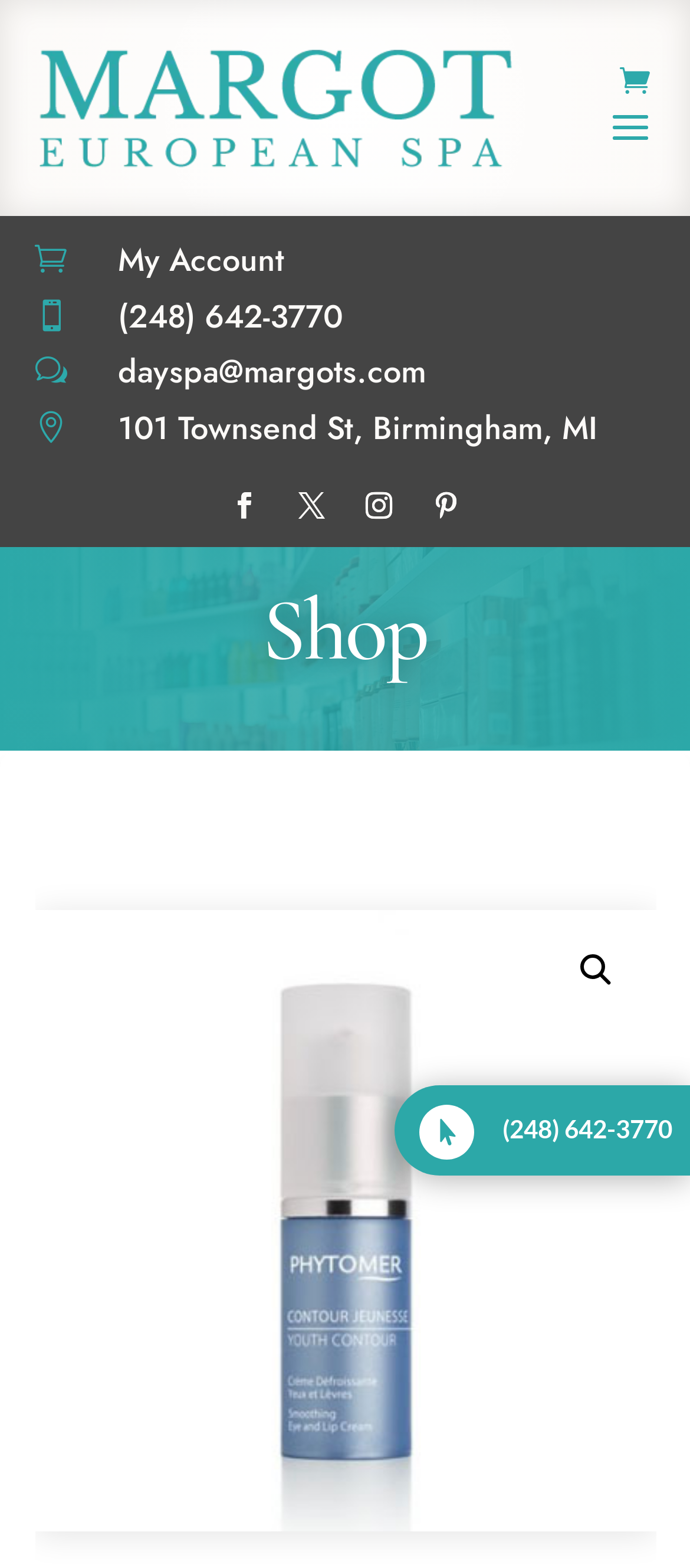Respond to the question below with a single word or phrase:
What is the phone number of the spa?

(248) 642-3770